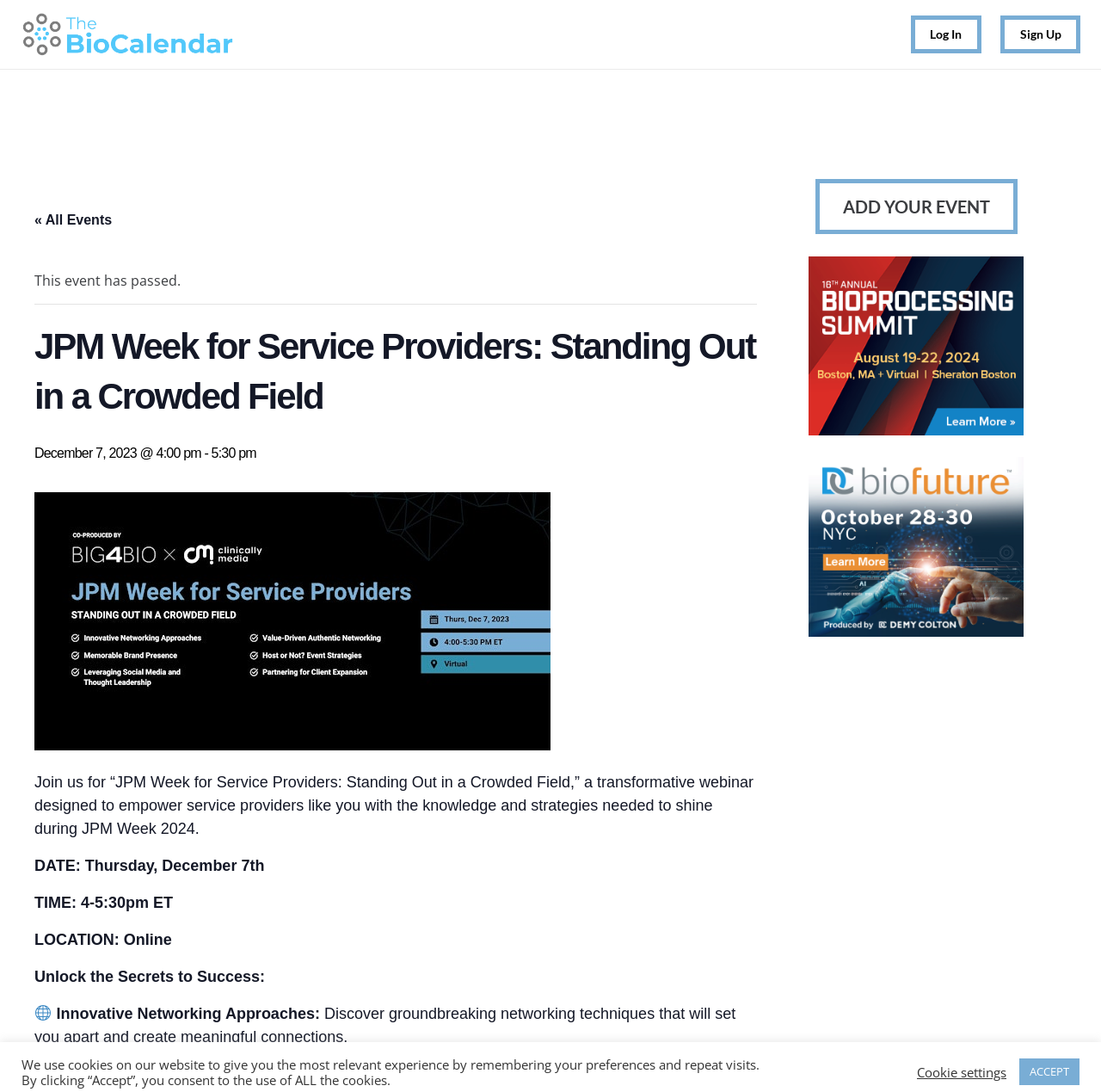What is the purpose of the event?
Please look at the screenshot and answer in one word or a short phrase.

To empower service providers